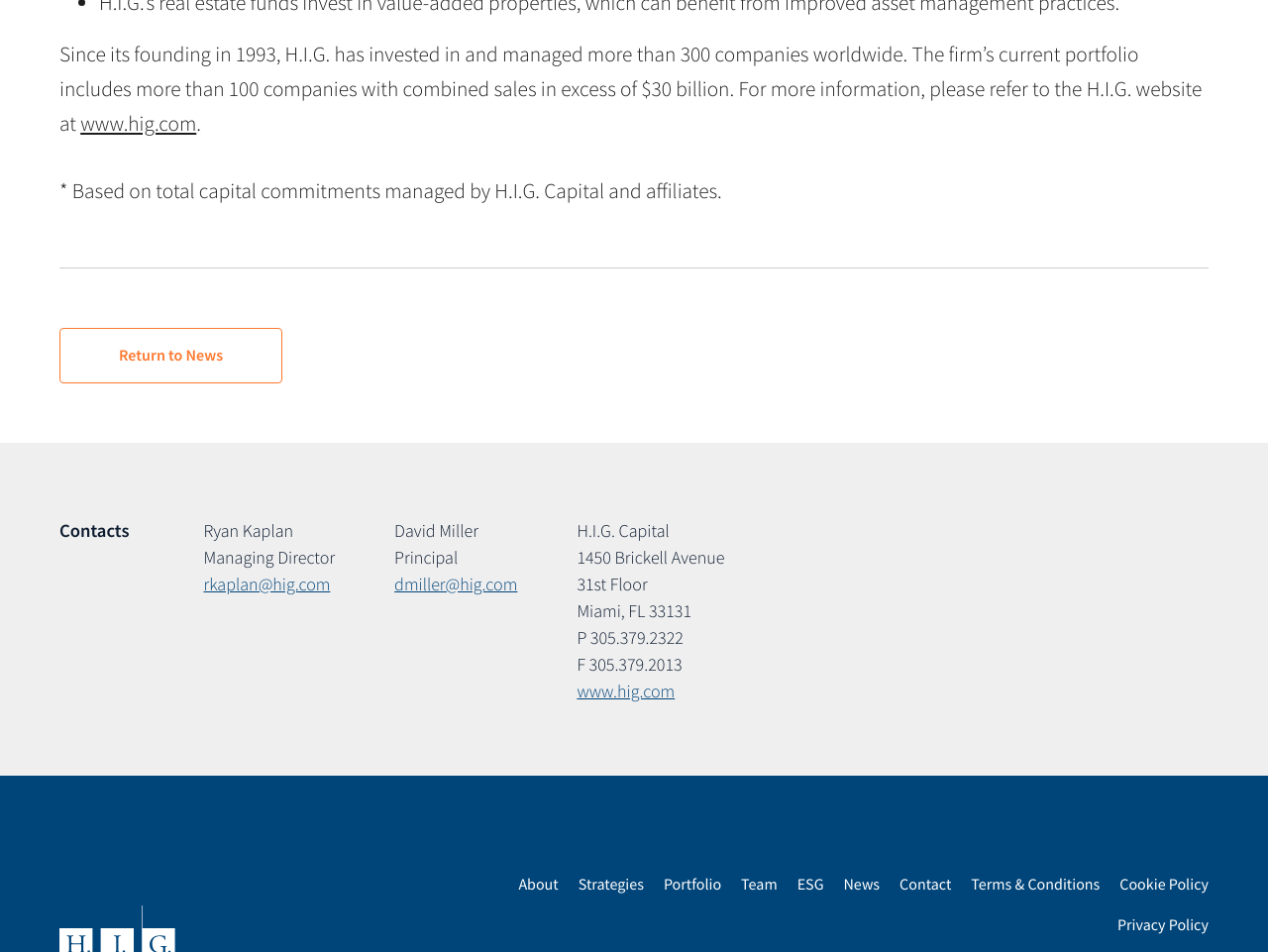How many links are there in the footer section?
Make sure to answer the question with a detailed and comprehensive explanation.

The answer can be found by counting the number of links in the footer section of the webpage, which includes links to 'About', 'Strategies', 'Portfolio', 'Team', 'ESG', 'News', 'Contact', 'Terms & Conditions', and 'Cookie Policy'.